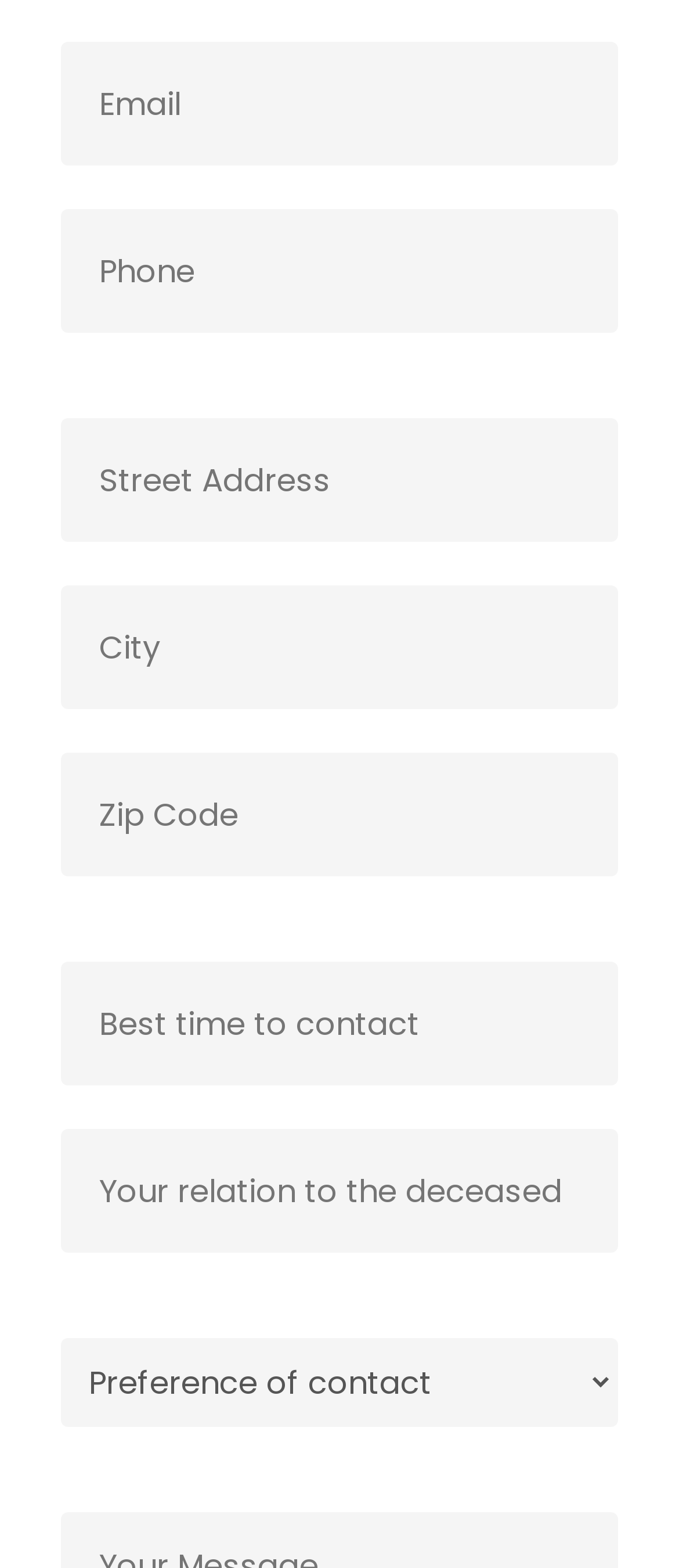Please locate the bounding box coordinates for the element that should be clicked to achieve the following instruction: "Fill in street address". Ensure the coordinates are given as four float numbers between 0 and 1, i.e., [left, top, right, bottom].

[0.09, 0.267, 0.91, 0.346]